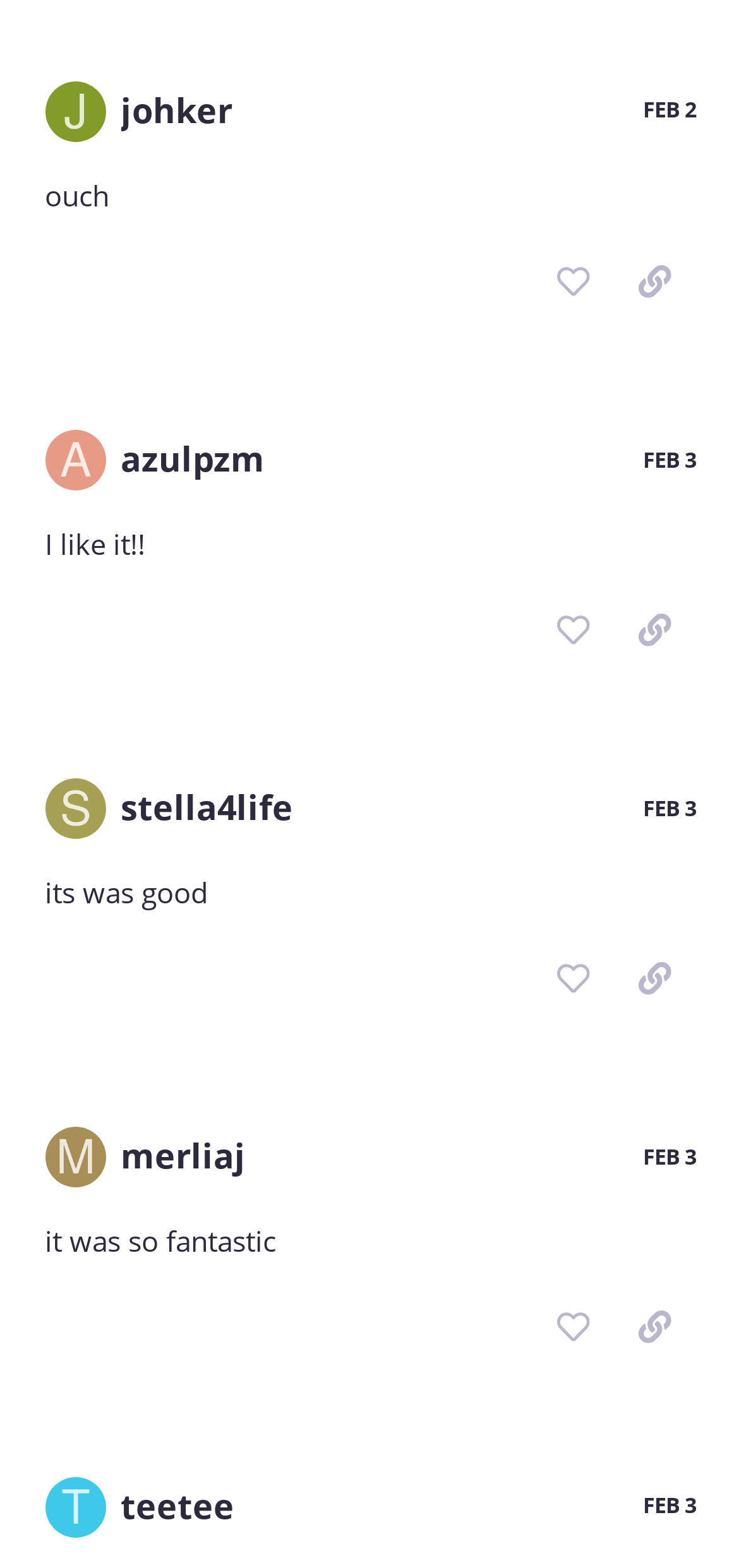Who is the author of the latest post?
Based on the screenshot, give a detailed explanation to answer the question.

I looked at the last region with the label 'post #...' and found the heading 'teetee FEB 3', which indicates that the author of the latest post is teetee.